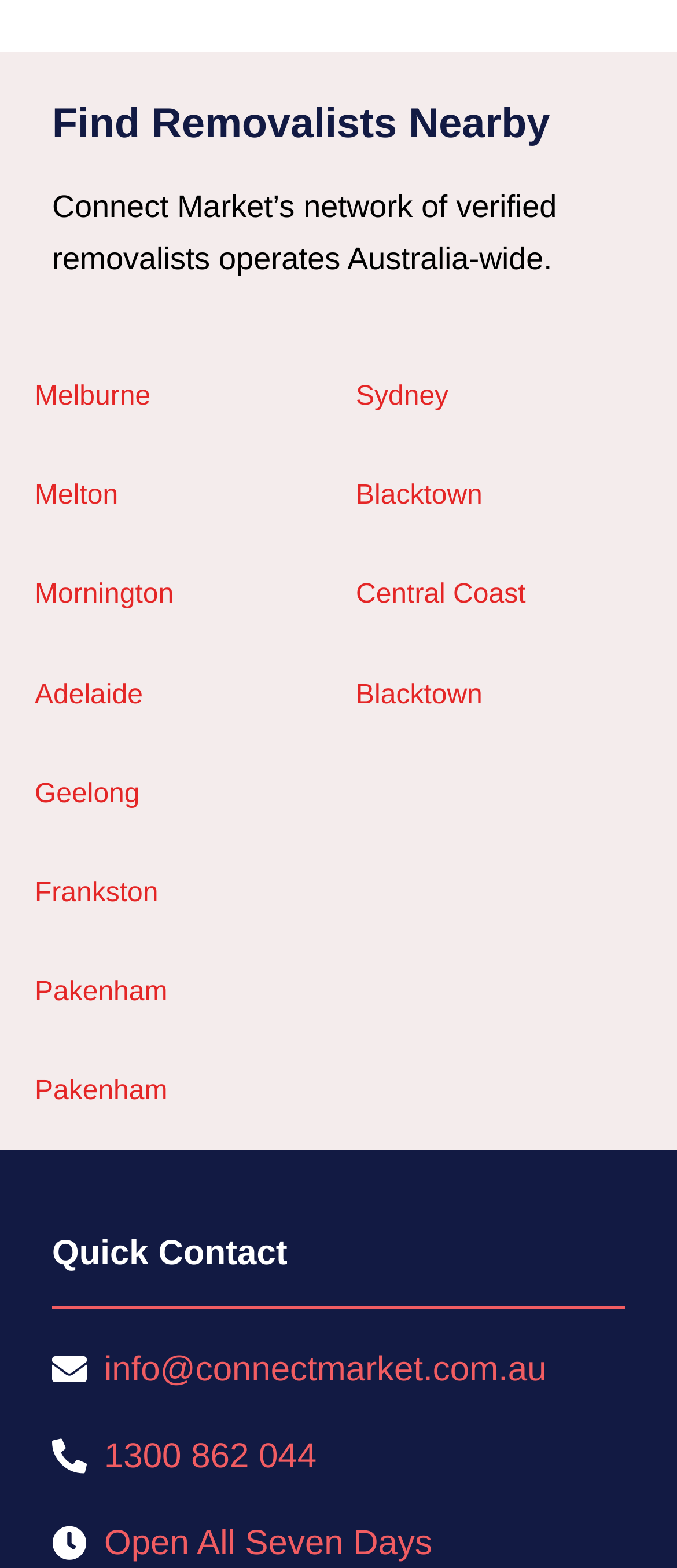What is the phone number provided for contact?
Give a comprehensive and detailed explanation for the question.

I searched for the link element with the phone number and found it to be '1300 862 044'.